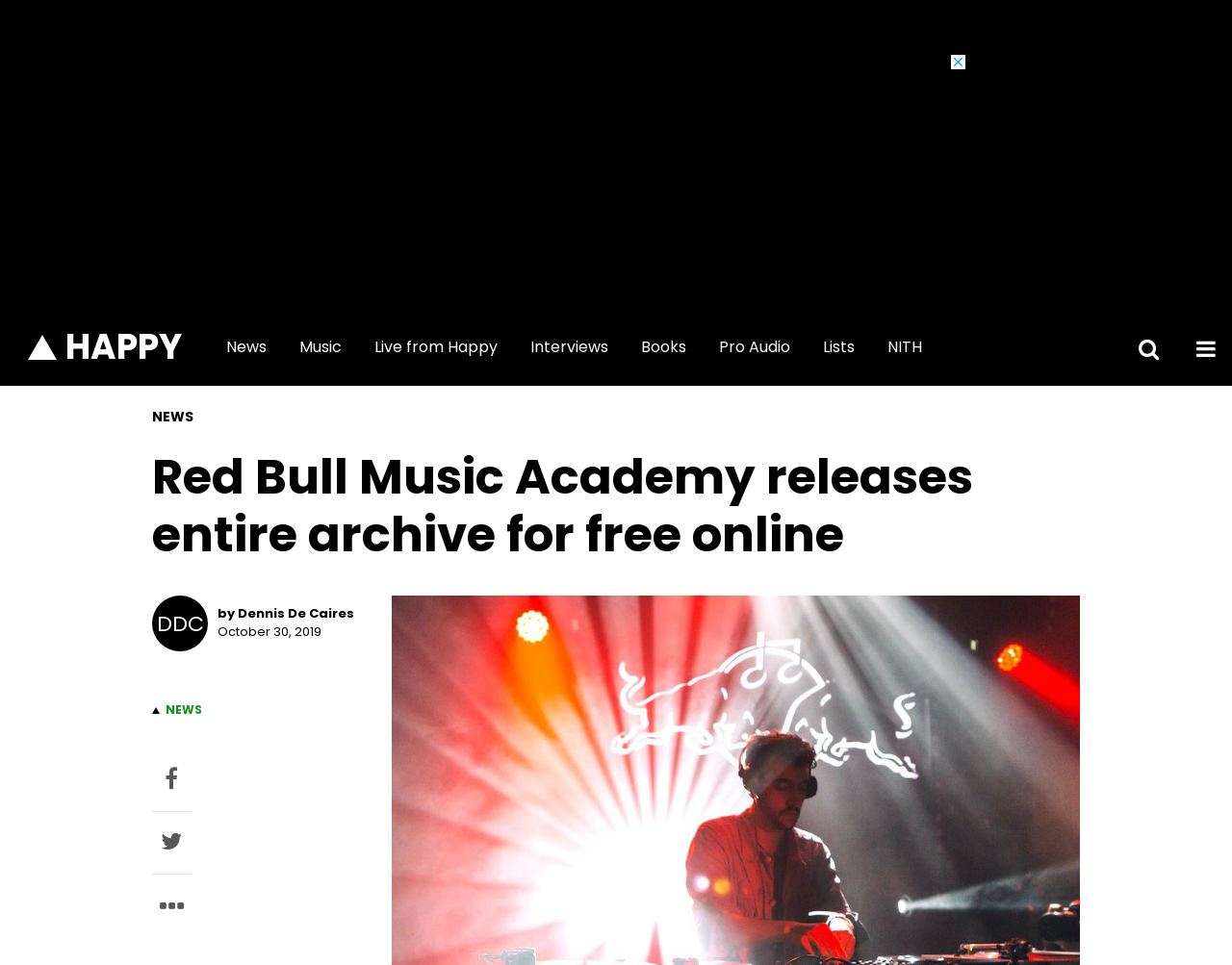Locate the bounding box coordinates of the segment that needs to be clicked to meet this instruction: "Read the article 'Red Bull Music Academy releases entire archive for free online'".

[0.123, 0.464, 0.812, 0.584]